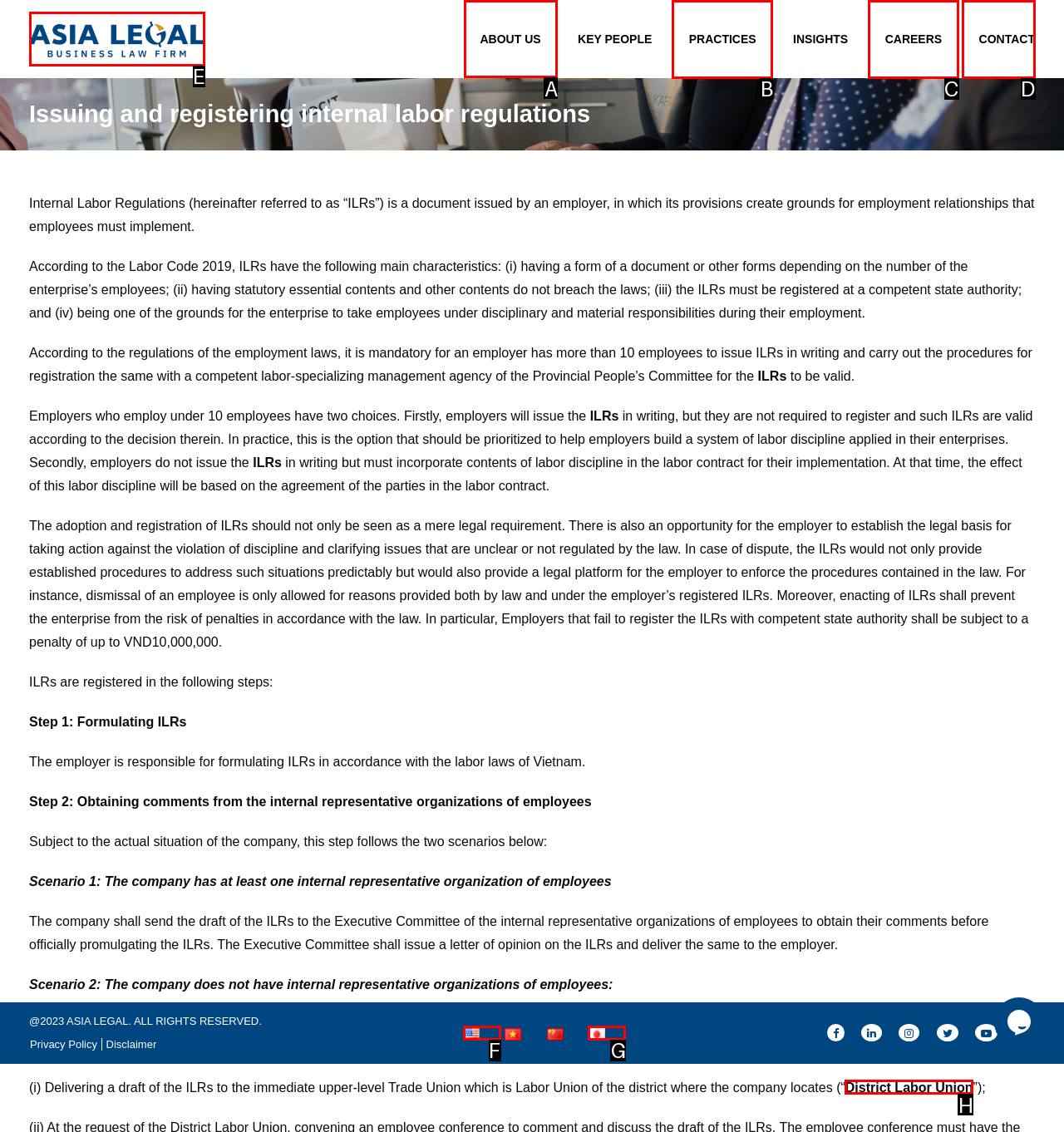Decide which HTML element to click to complete the task: Click the ABOUT US link Provide the letter of the appropriate option.

A